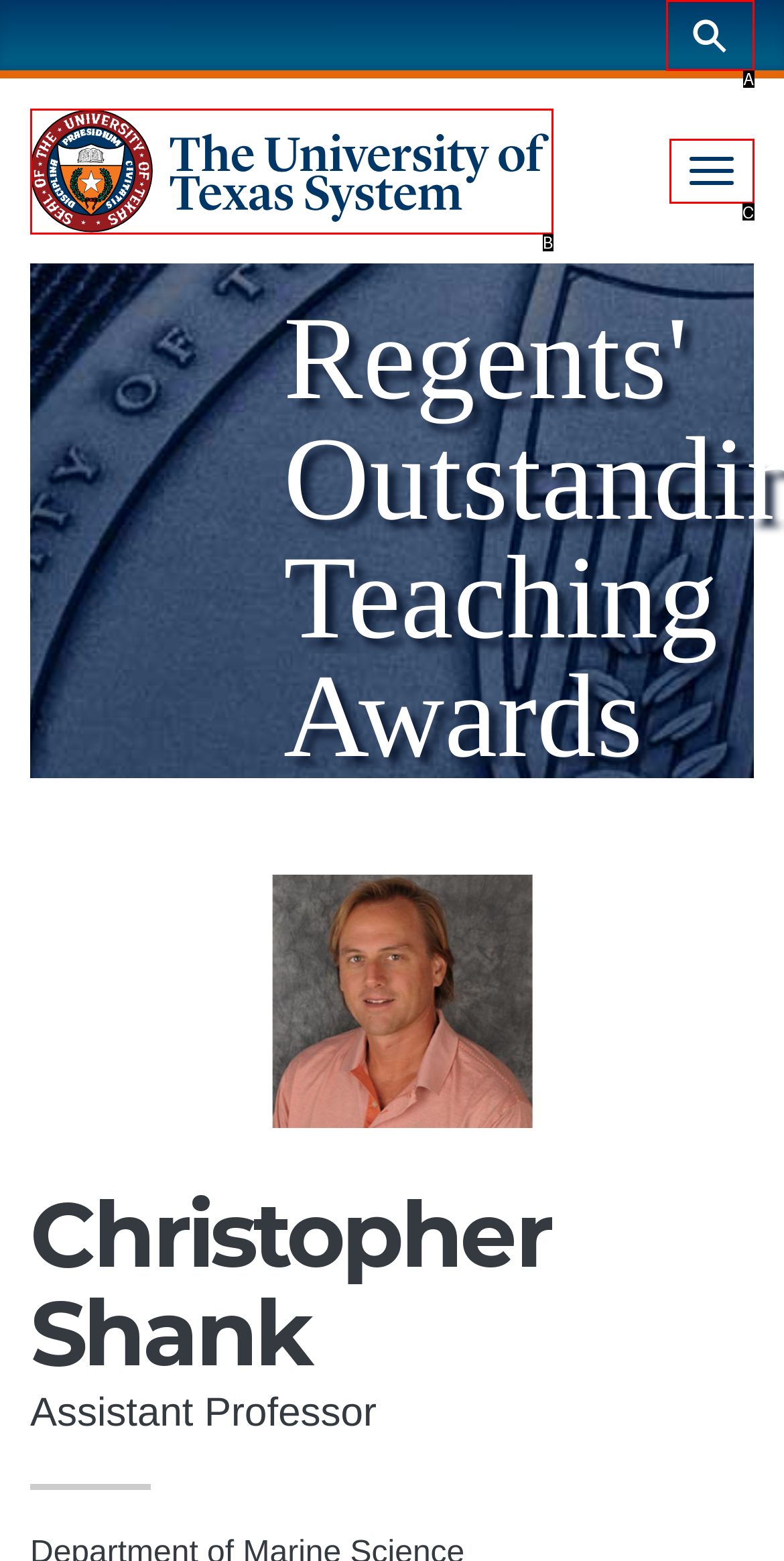Given the description: Search icon
Identify the letter of the matching UI element from the options.

A